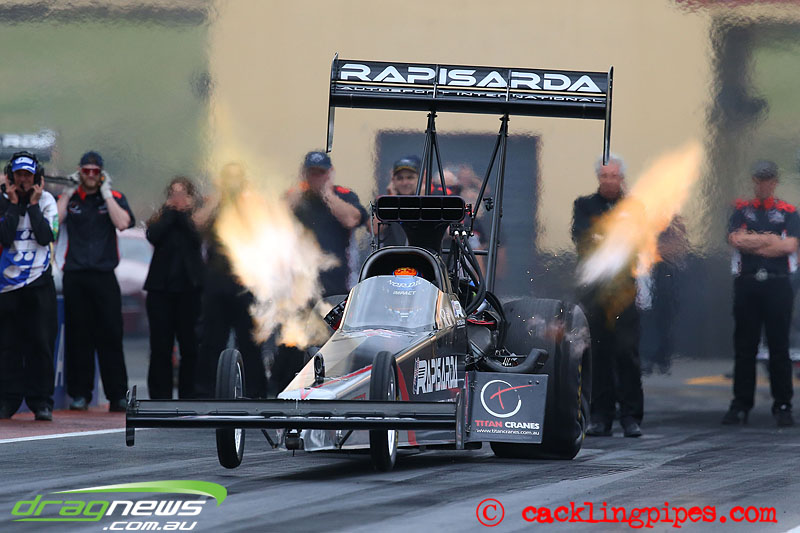Refer to the image and provide an in-depth answer to the question: 
What are the spectators doing in the background?

The spectators in the background are observing the drag racing event with anticipation, some of them capturing the moment on their devices, which suggests that they are excited and interested in the competition.